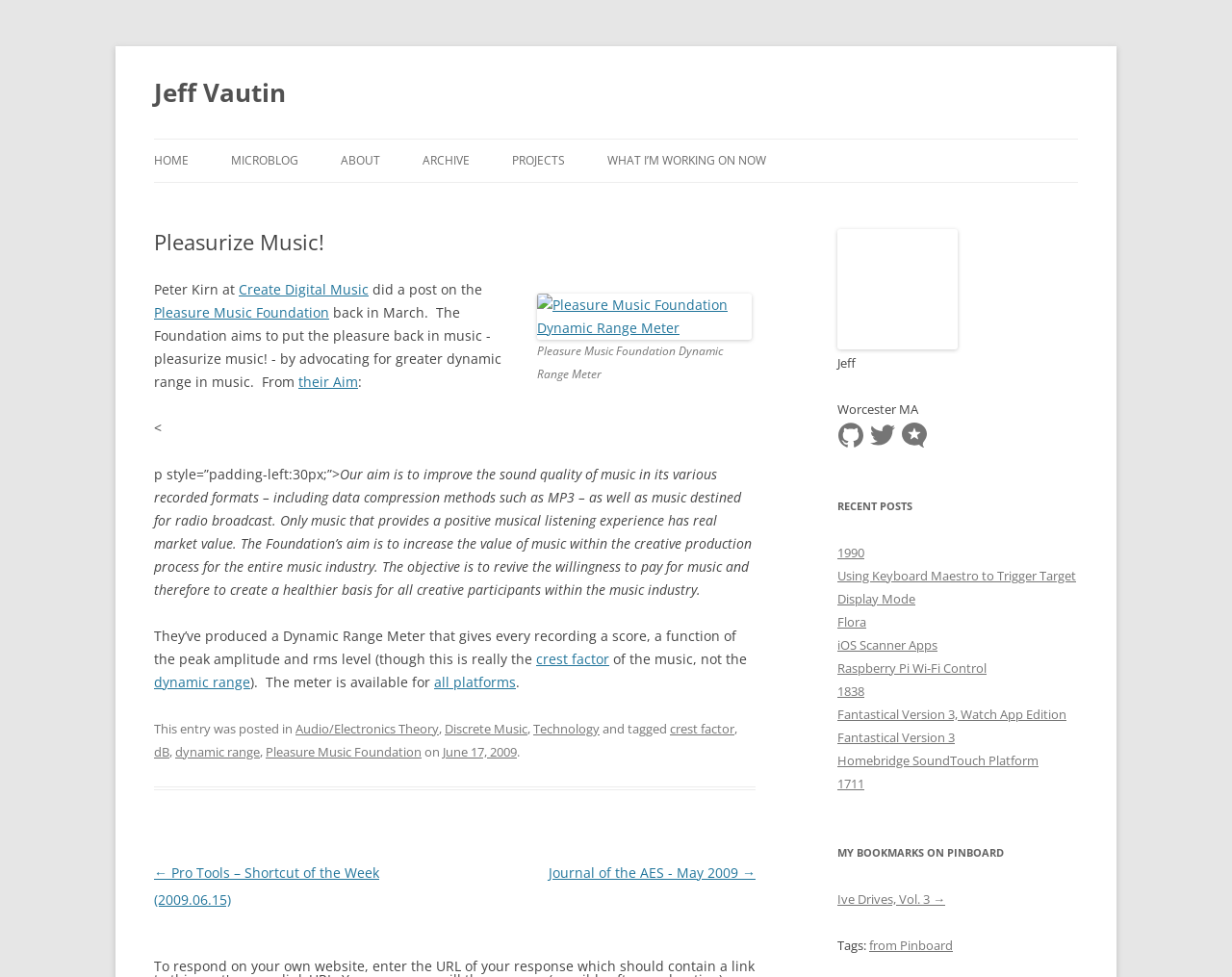What is the name of the foundation mentioned in the article?
Based on the image, provide a one-word or brief-phrase response.

Pleasure Music Foundation